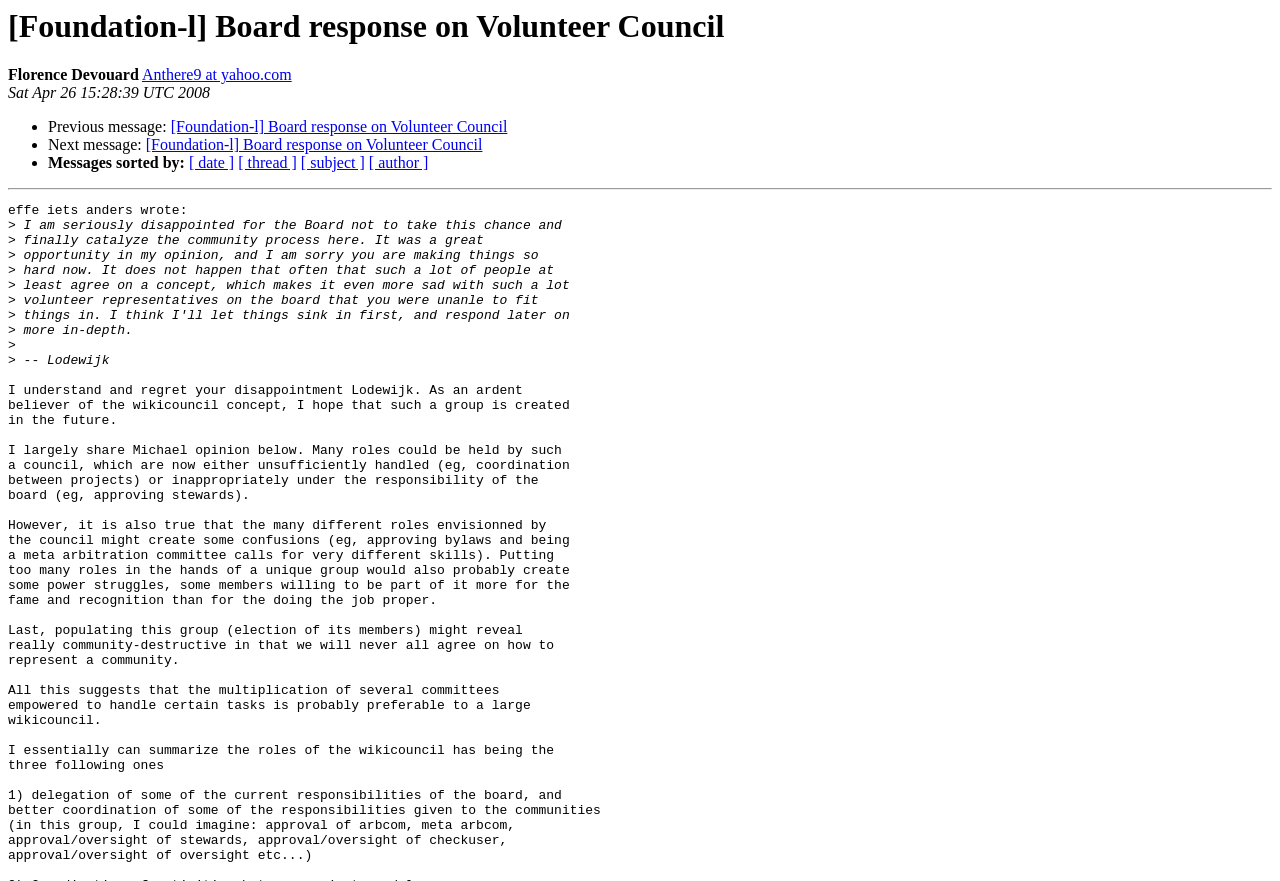Generate an in-depth caption that captures all aspects of the webpage.

This webpage appears to be an archived email thread or discussion forum post. At the top, there is a heading that reads "[Foundation-l] Board response on Volunteer Council", which is also the title of the webpage. Below the heading, there is a line of text that displays the author's name, "Florence Devouard", and their email address, "Anthere9 at yahoo.com". The date and time of the post, "Sat Apr 26 15:28:39 UTC 2008", is also shown.

The main content of the webpage is a message from "effe iets anders" (which translates to "something else" in English), which is a lengthy text that spans multiple paragraphs. The text expresses disappointment and frustration with the Board's decision regarding the Volunteer Council, and argues that it was a missed opportunity to catalyze the community process.

The message is divided into several paragraphs, each with a ">" symbol at the beginning and end, indicating a quote or a response to a previous message. The text is quite dense, with no images or other multimedia elements present.

At the bottom of the webpage, there are several links to navigate to previous and next messages in the thread, as well as links to sort the messages by date, thread, subject, or author. A horizontal separator line divides the main content from the navigation links.